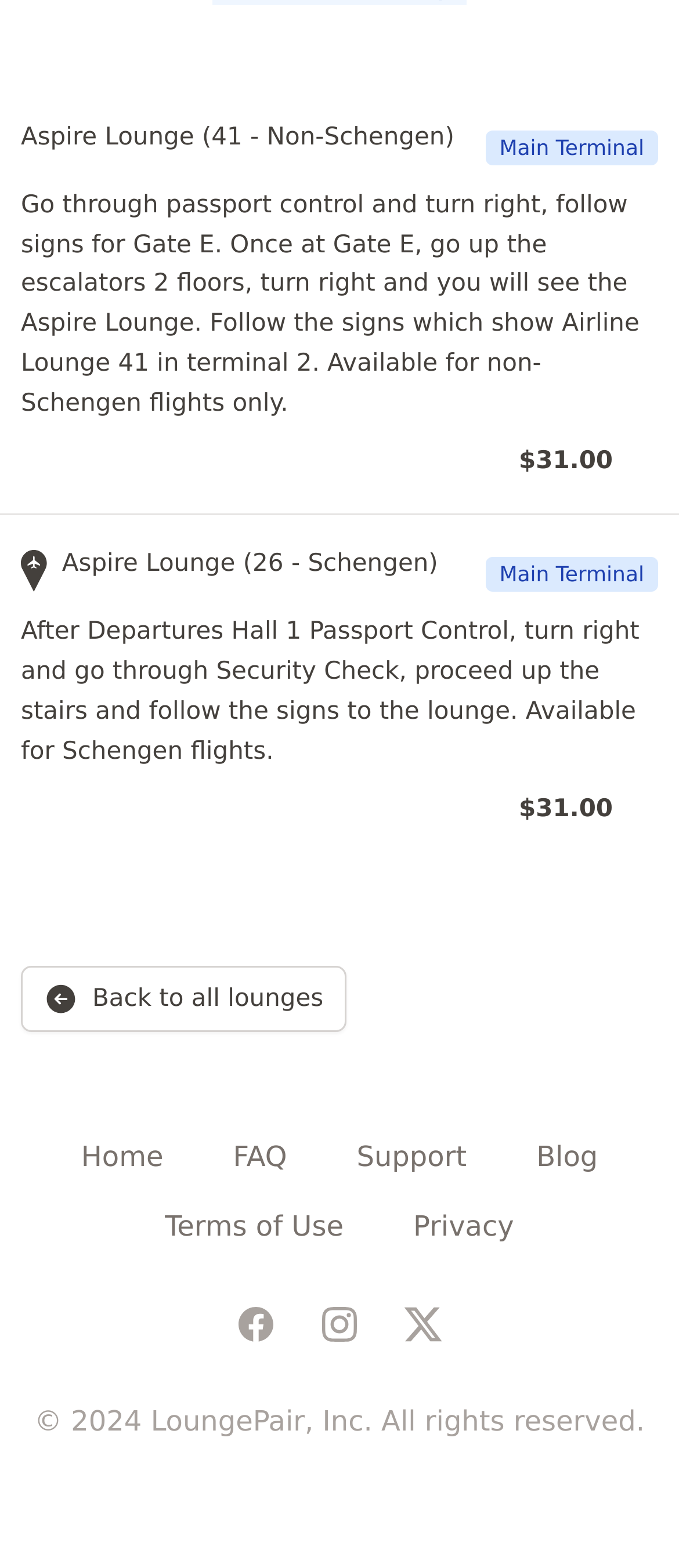Please provide a one-word or phrase answer to the question: 
What is the purpose of the button at the bottom of the page?

Back to all lounges